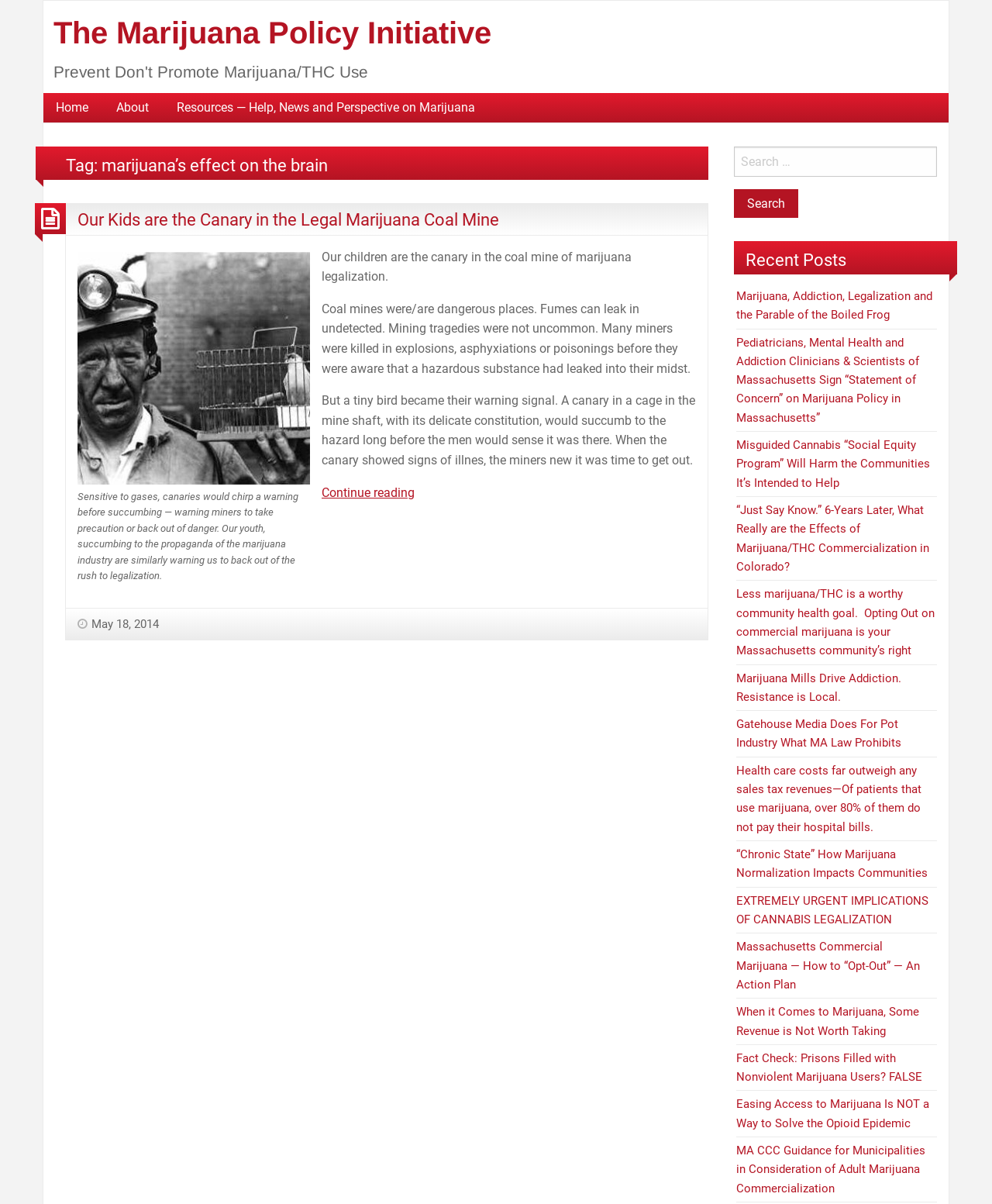Identify the bounding box coordinates for the UI element described as: "The Marijuana Policy Initiative". The coordinates should be provided as four floats between 0 and 1: [left, top, right, bottom].

[0.054, 0.013, 0.495, 0.041]